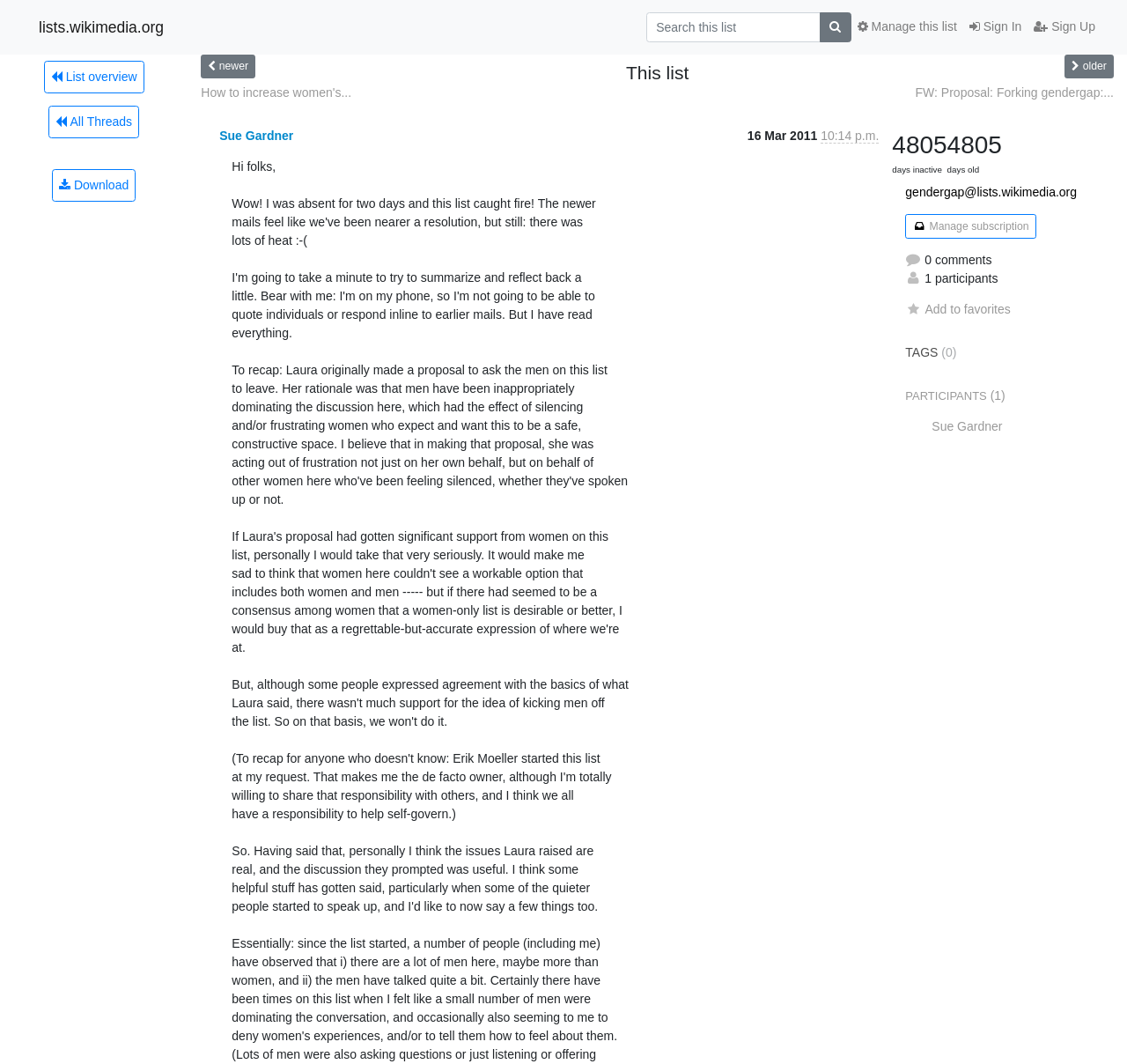Please analyze the image and give a detailed answer to the question:
What is the email address of the list?

I found the answer by looking at the link that says 'gendergap@lists.wikimedia.org', which appears to be the email address of the list.